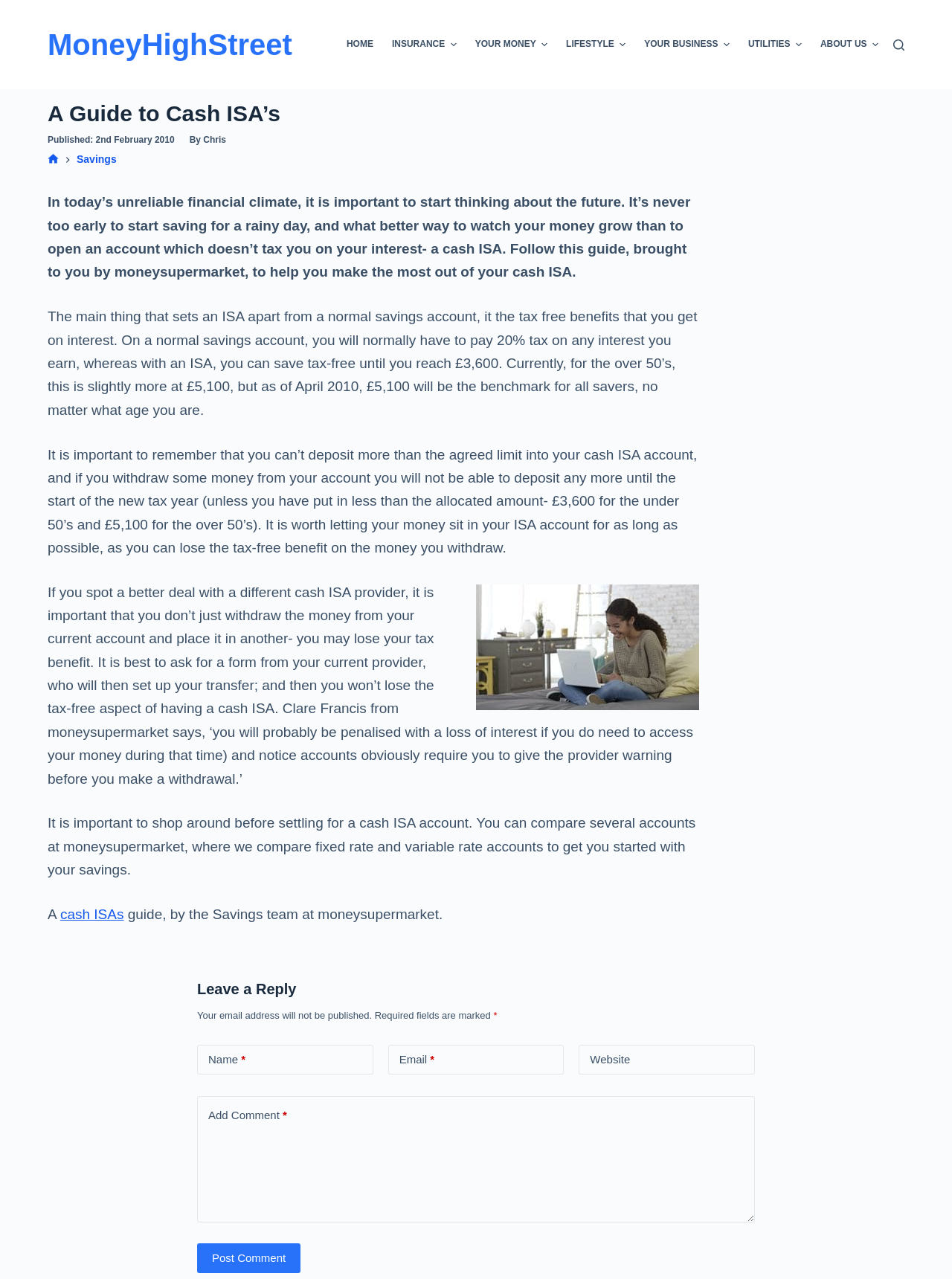Please provide a one-word or phrase answer to the question: 
What is the recommended action when finding a better Cash ISA deal?

Ask for a transfer form